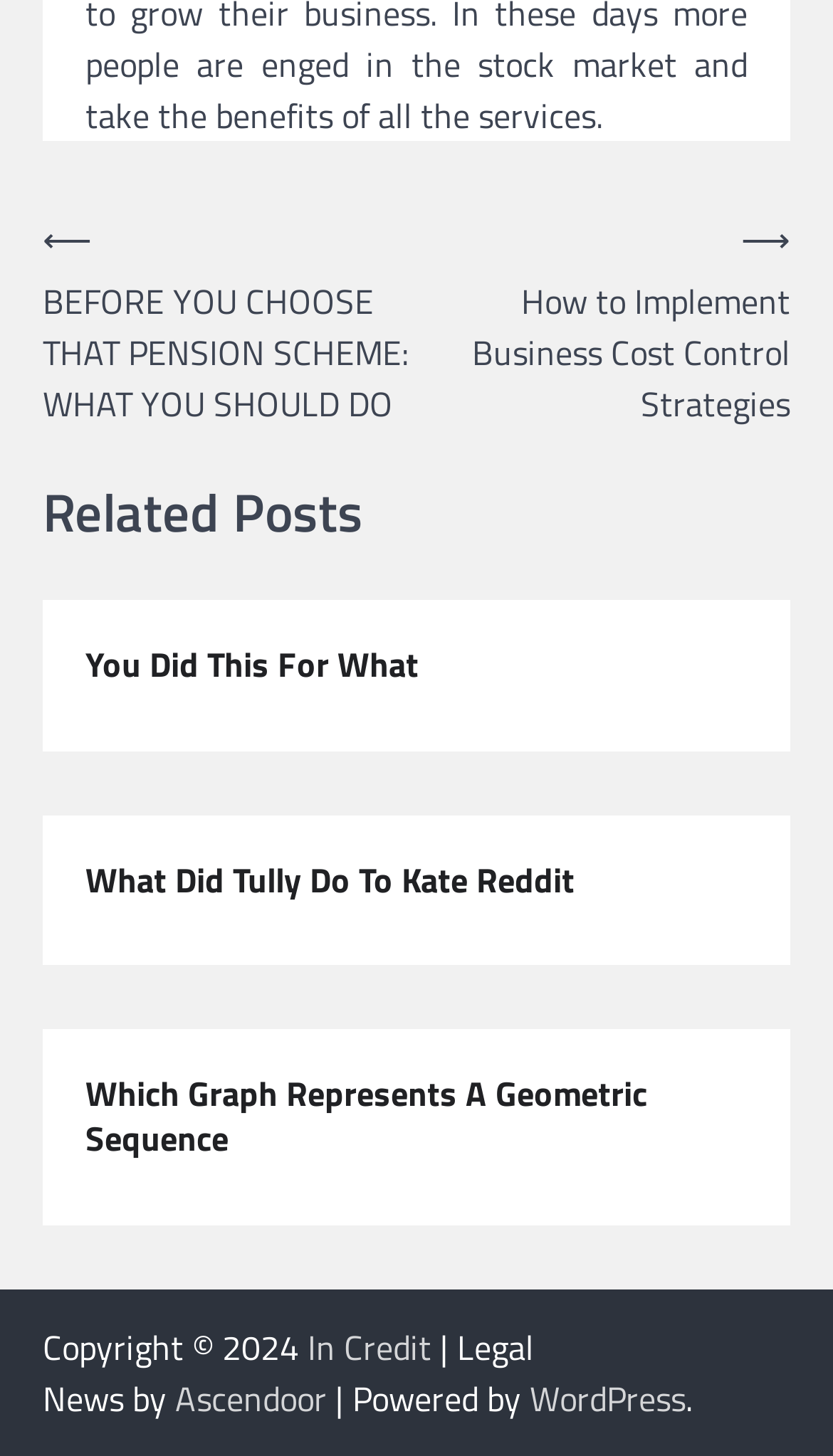Given the element description Call Now Button, predict the bounding box coordinates for the UI element in the webpage screenshot. The format should be (top-left x, top-left y, bottom-right x, bottom-right y), and the values should be between 0 and 1.

None